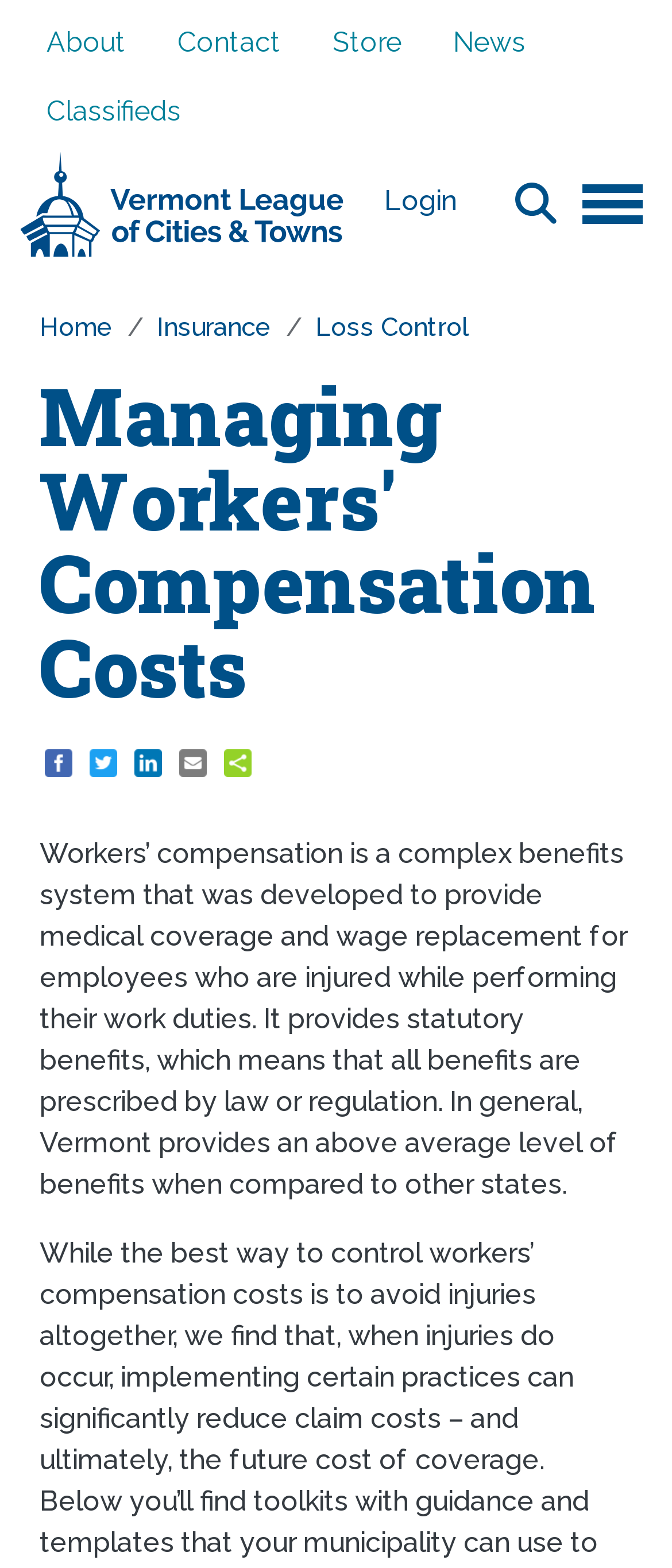Describe all the visual and textual components of the webpage comprehensively.

The webpage is about managing workers' compensation costs, specifically in the context of the Vermont League of Cities and Towns. At the top of the page, there is a banner with a site header, which spans the entire width of the page. Below the banner, there is a top menu navigation bar with five links: "About", "Contact", "Store", "News", and "Classifieds". These links are arranged horizontally, with "About" on the left and "Classifieds" on the right.

To the left of the navigation bar, there is a "Home" link with an accompanying image. On the right side of the navigation bar, there is a search form button and a "Login Menu" with a single "Login" link. Further to the right, there is a "Menu" link.

Below the navigation bar, there is a breadcrumb navigation section with three links: "Home", "Insurance", and "Loss Control". These links are arranged horizontally, with "Home" on the left and "Loss Control" on the right.

The main content of the page is headed by a title, "Managing Workers' Compensation Costs", which spans almost the entire width of the page. Below the title, there is a block of text that provides an introduction to workers' compensation, explaining that it is a complex benefits system that provides medical coverage and wage replacement for employees who are injured while performing their work duties.